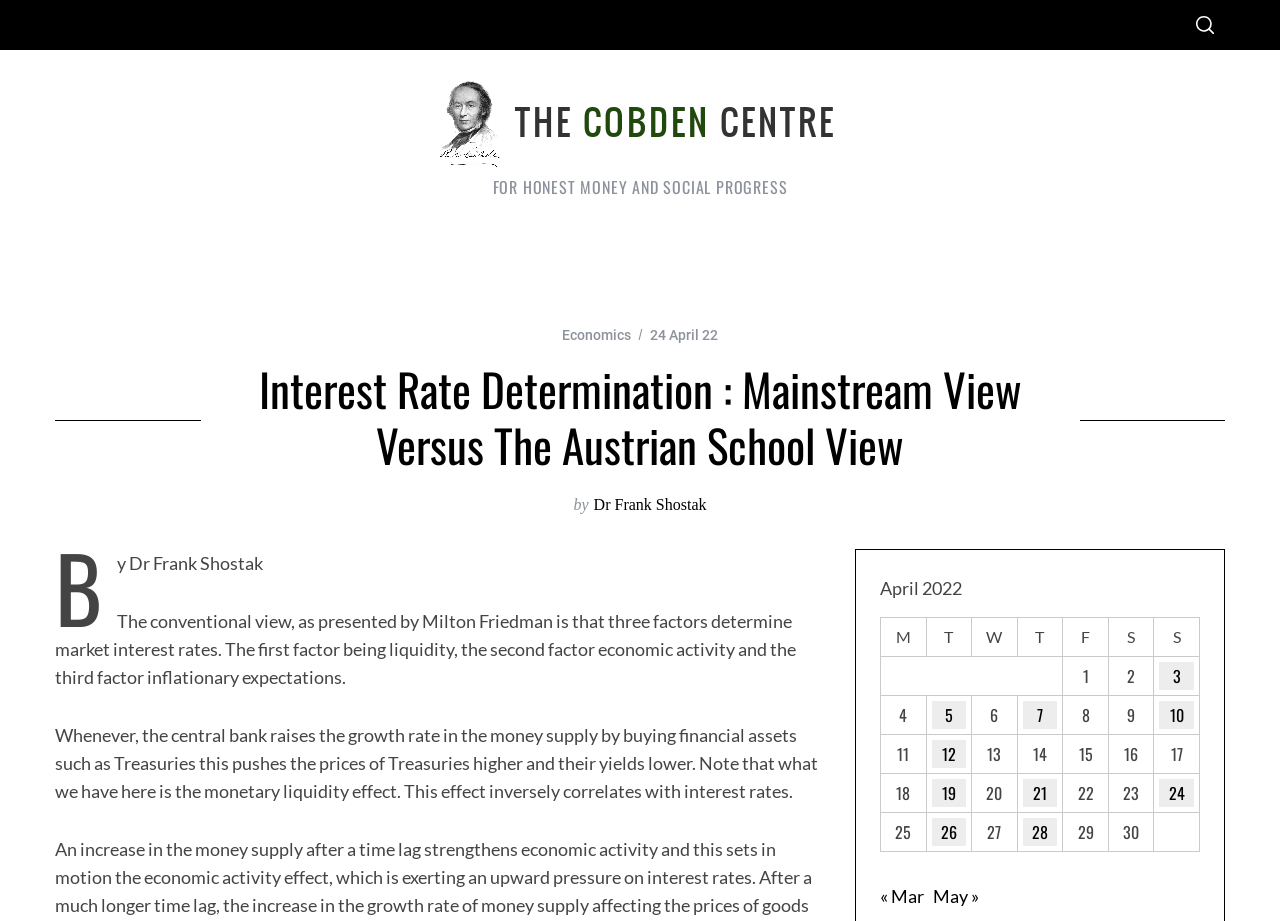Extract the bounding box coordinates for the UI element described by the text: "May »". The coordinates should be in the form of [left, top, right, bottom] with values between 0 and 1.

[0.729, 0.961, 0.765, 0.985]